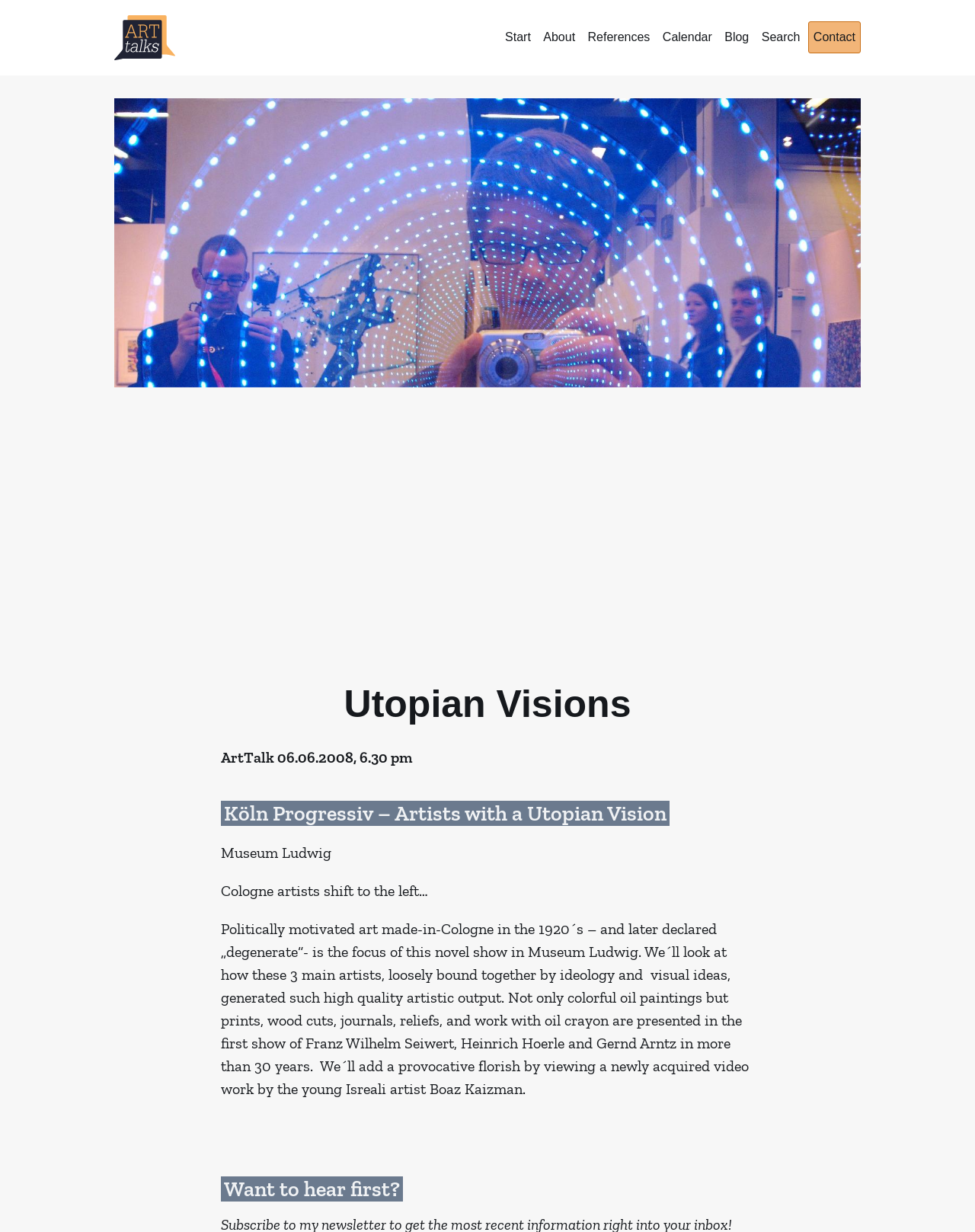Determine the bounding box for the described HTML element: "Start". Ensure the coordinates are four float numbers between 0 and 1 in the format [left, top, right, bottom].

[0.513, 0.018, 0.549, 0.043]